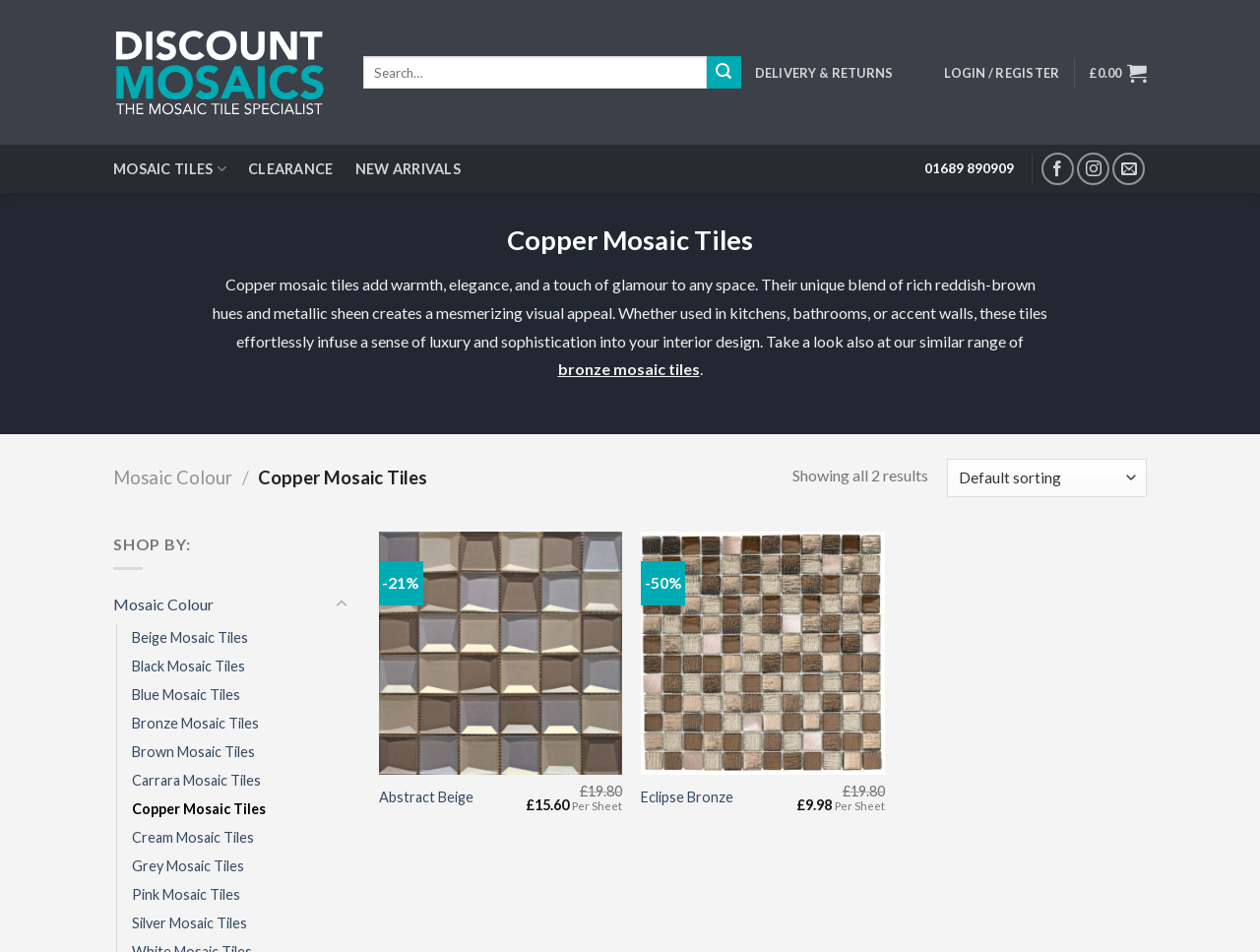Please locate the bounding box coordinates of the element that should be clicked to complete the given instruction: "View Abstract Beige mosaic tile details".

[0.301, 0.829, 0.376, 0.848]